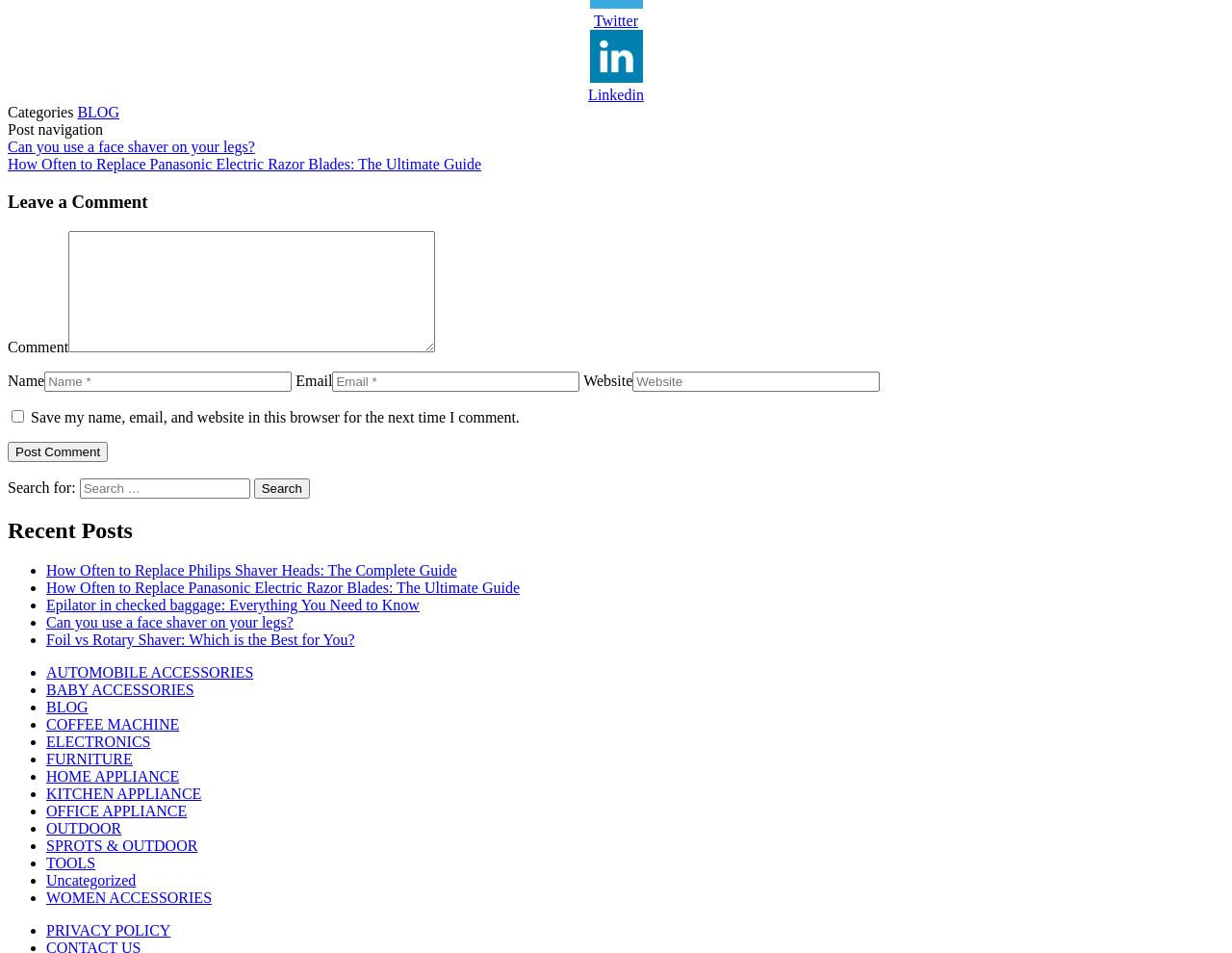How many input fields are required to leave a comment?
Your answer should be a single word or phrase derived from the screenshot.

3